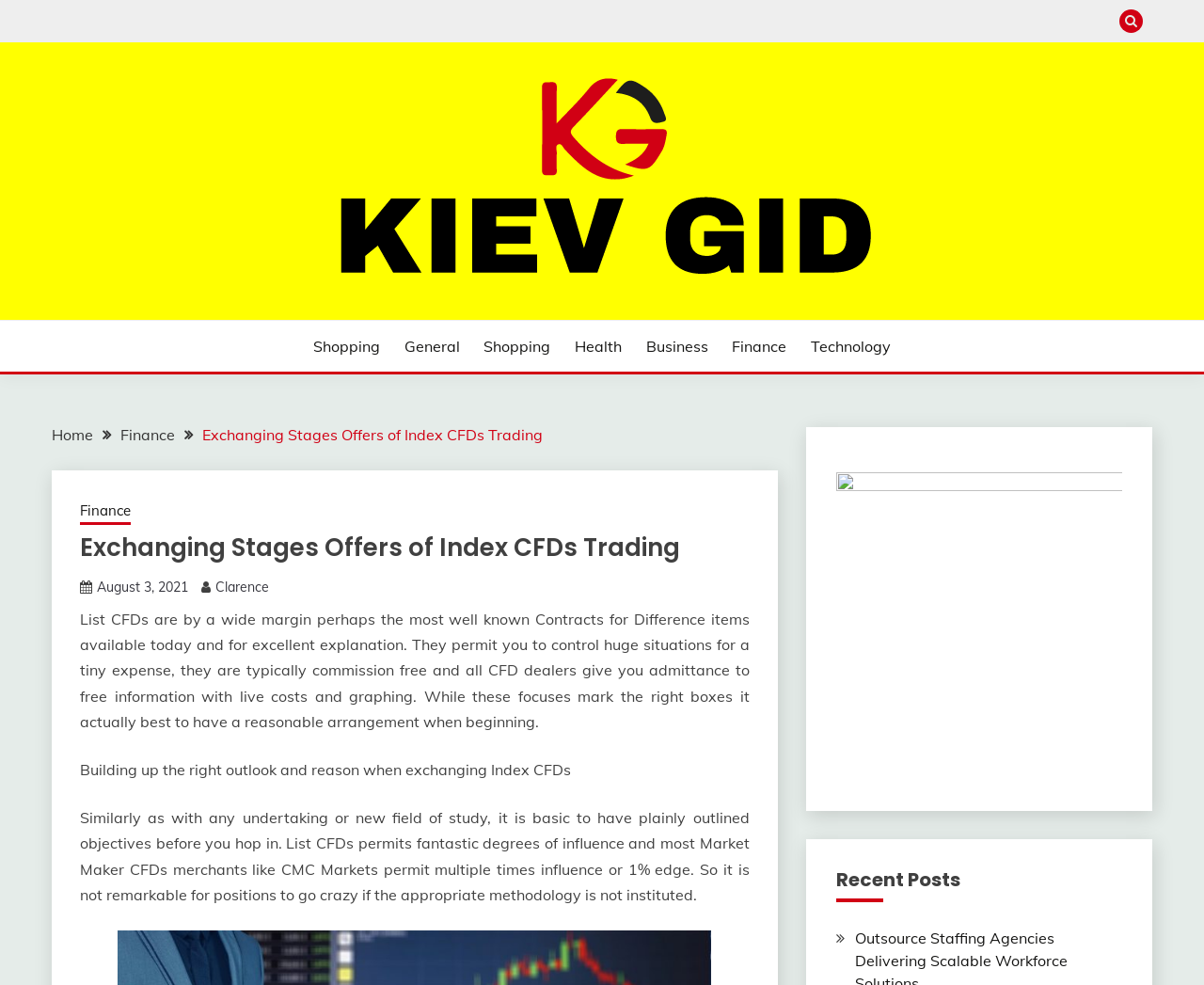Find the bounding box coordinates for the element that must be clicked to complete the instruction: "Go to Finance page". The coordinates should be four float numbers between 0 and 1, indicated as [left, top, right, bottom].

[0.608, 0.34, 0.653, 0.363]